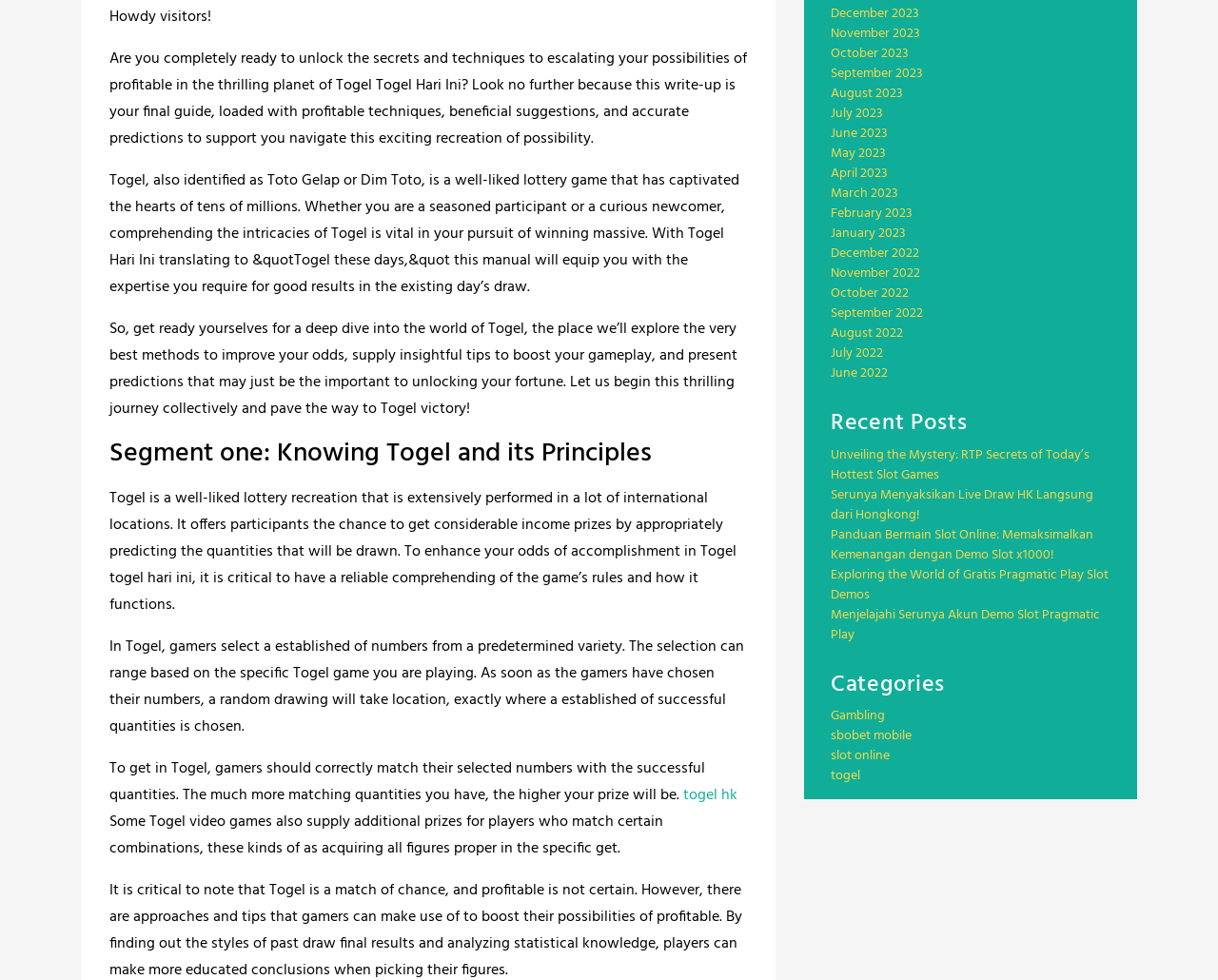Identify the bounding box for the described UI element. Provide the coordinates in (top-left x, top-left y, bottom-right x, bottom-right y) format with values ranging from 0 to 1: Gambling

[0.682, 0.72, 0.727, 0.742]